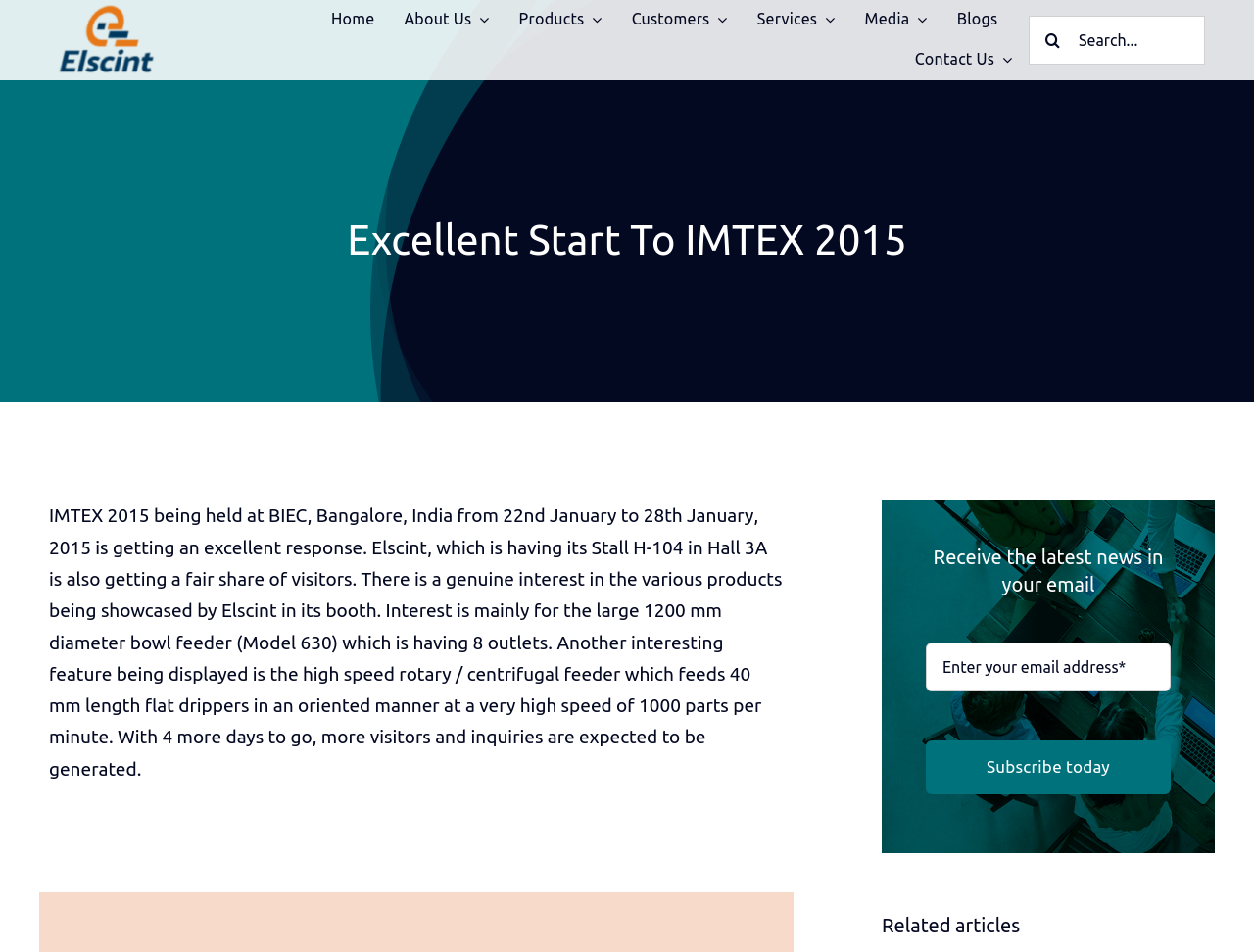Find the bounding box coordinates for the element that must be clicked to complete the instruction: "Read the latest news". The coordinates should be four float numbers between 0 and 1, indicated as [left, top, right, bottom].

[0.129, 0.226, 0.871, 0.278]